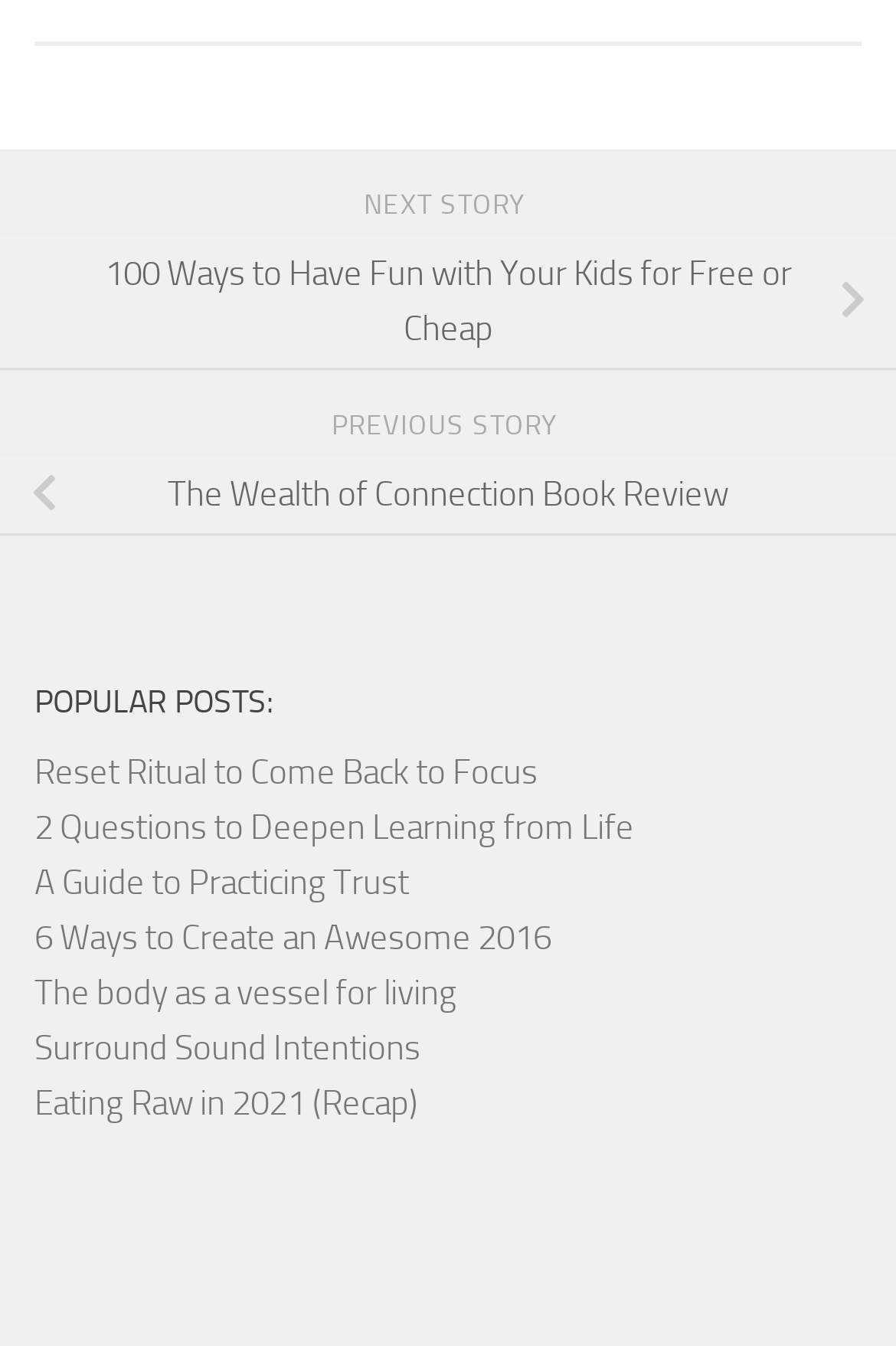Can you pinpoint the bounding box coordinates for the clickable element required for this instruction: "read the review of The Wealth of Connection Book"? The coordinates should be four float numbers between 0 and 1, i.e., [left, top, right, bottom].

[0.0, 0.336, 1.0, 0.397]